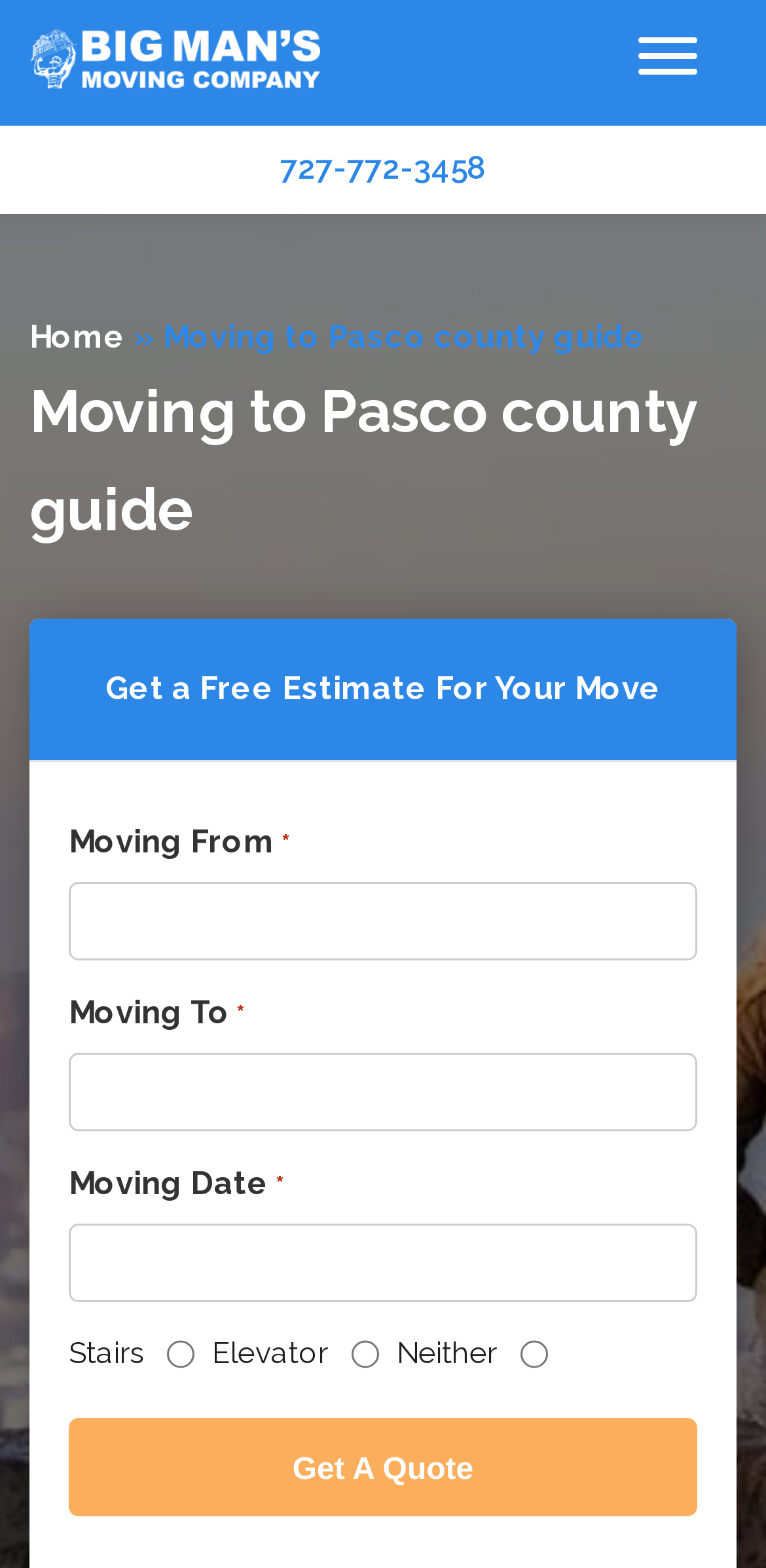What is the phone number on the top?
Answer the question with a single word or phrase by looking at the picture.

727-772-3458